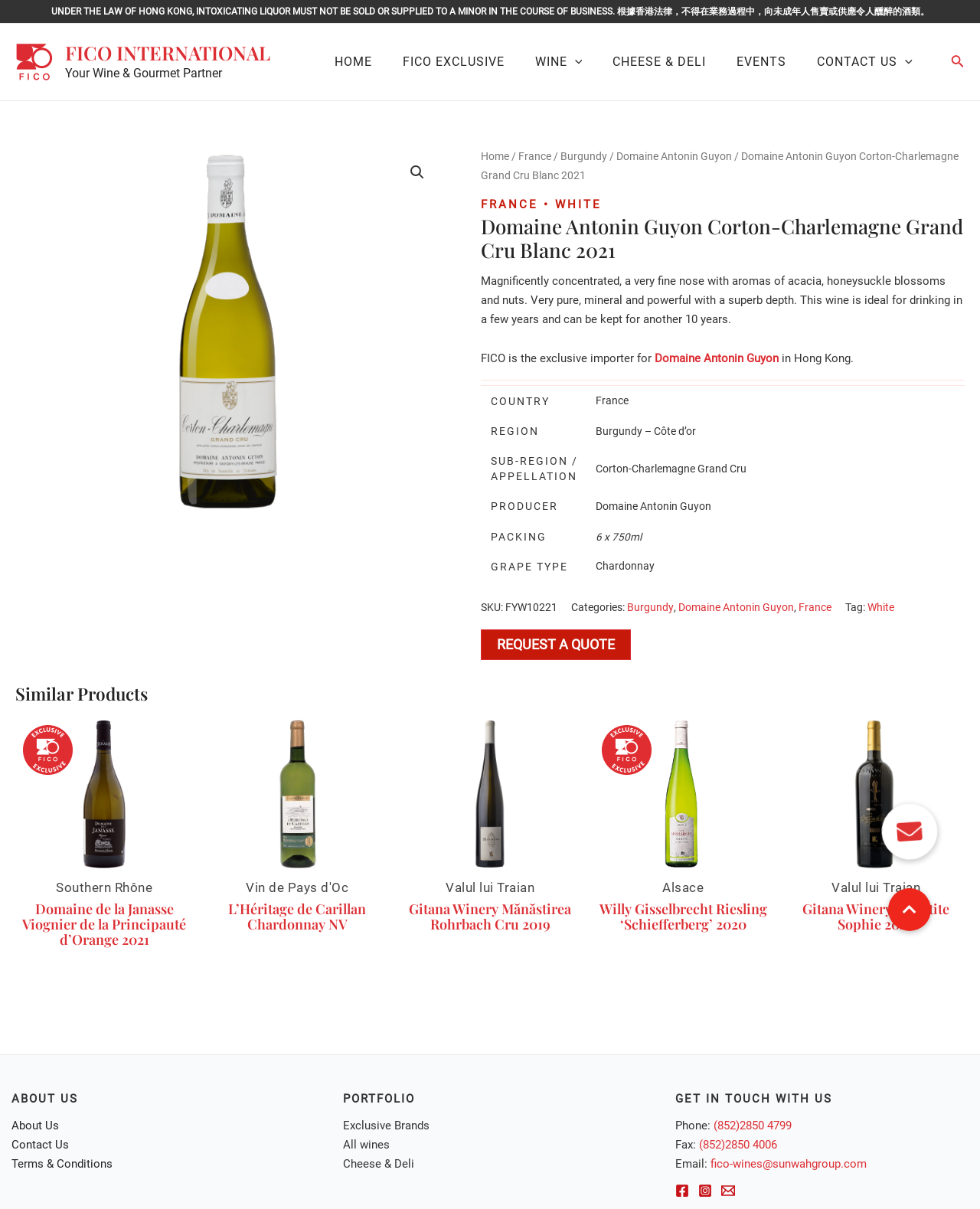Describe all the significant parts and information present on the webpage.

This webpage is about a wine product, specifically the Domaine Antonin Guyon Corton-Charlemagne Grand Cru Blanc 2021. At the top of the page, there is a warning message about the sale of intoxicating liquor to minors in Hong Kong. Below this message, there is a navigation menu with links to the homepage, FICO exclusive brands, wine menu, cheese and deli, events, and contact us.

On the left side of the page, there is a search icon and a figure with a link to the wine product. Above this figure, there is a breadcrumb navigation menu showing the path from the homepage to the current product page.

The main content of the page is divided into sections. The first section displays the product name, "Domaine Antonin Guyon Corton-Charlemagne Grand Cru Blanc 2021", and a brief description of the wine. Below this, there is a table with information about the wine, including its country, region, sub-region, producer, and grape type.

The next section displays the product's SKU, categories, and tags. There are also links to similar products, including Fico Exclusive Brands, Domaine de la Janasse Viognier de la Principauté d’Orange 2021, and L’Héritage de Carillan Chardonnay NV.

At the bottom of the page, there is a call-to-action button to request a quote for the product. Overall, the page provides detailed information about the wine product and allows users to navigate to related products and categories.